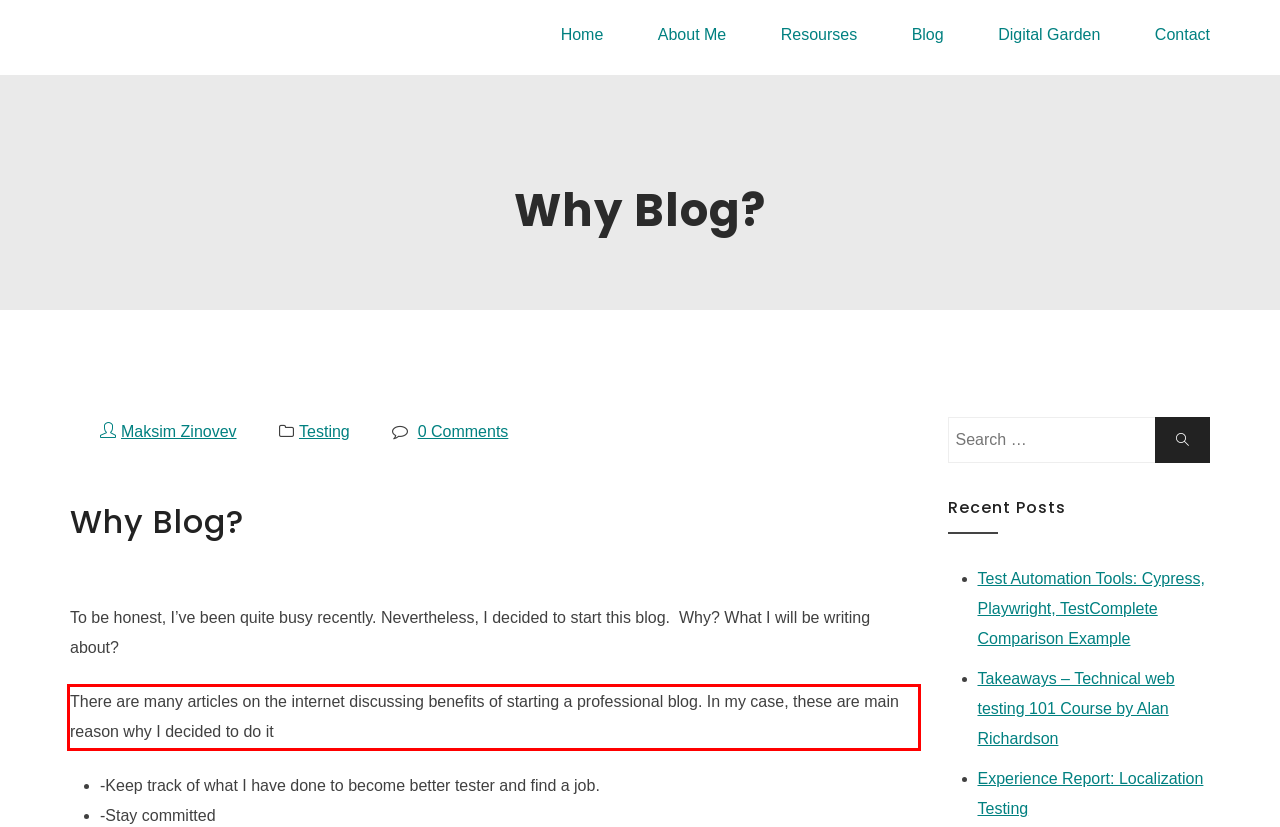Using the provided screenshot of a webpage, recognize the text inside the red rectangle bounding box by performing OCR.

There are many articles on the internet discussing benefits of starting a professional blog. In my case, these are main reason why I decided to do it